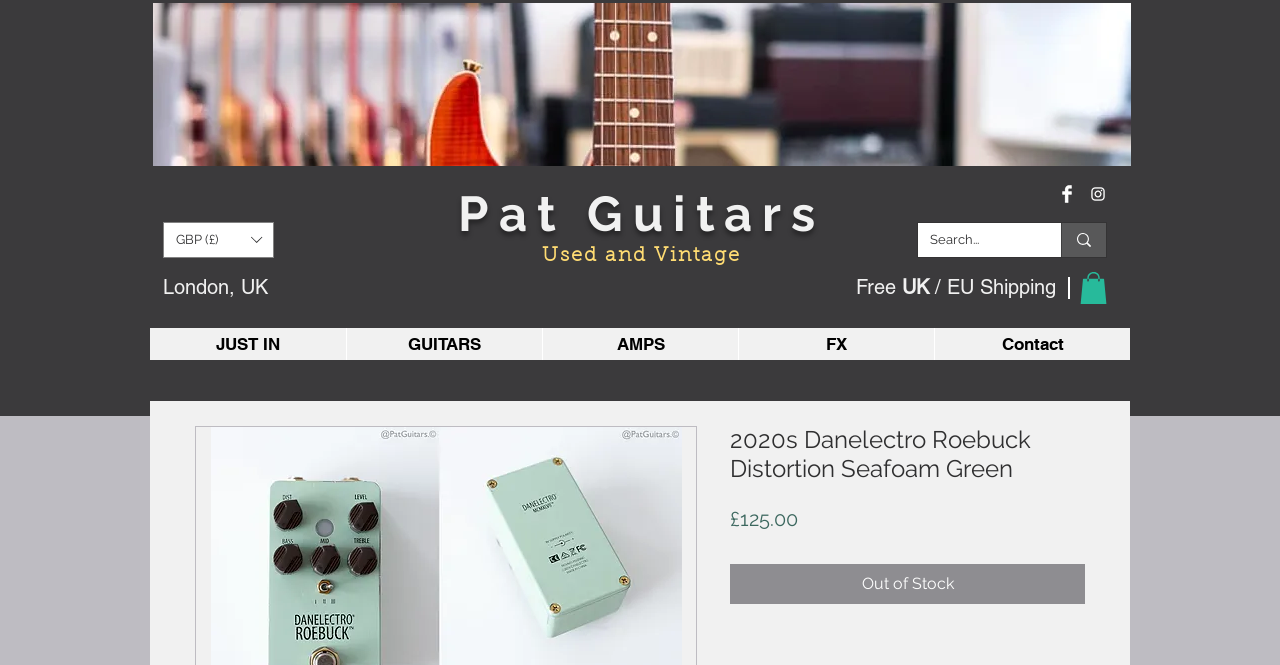Identify the bounding box coordinates of the clickable region required to complete the instruction: "Check the price of the product". The coordinates should be given as four float numbers within the range of 0 and 1, i.e., [left, top, right, bottom].

[0.57, 0.762, 0.623, 0.798]